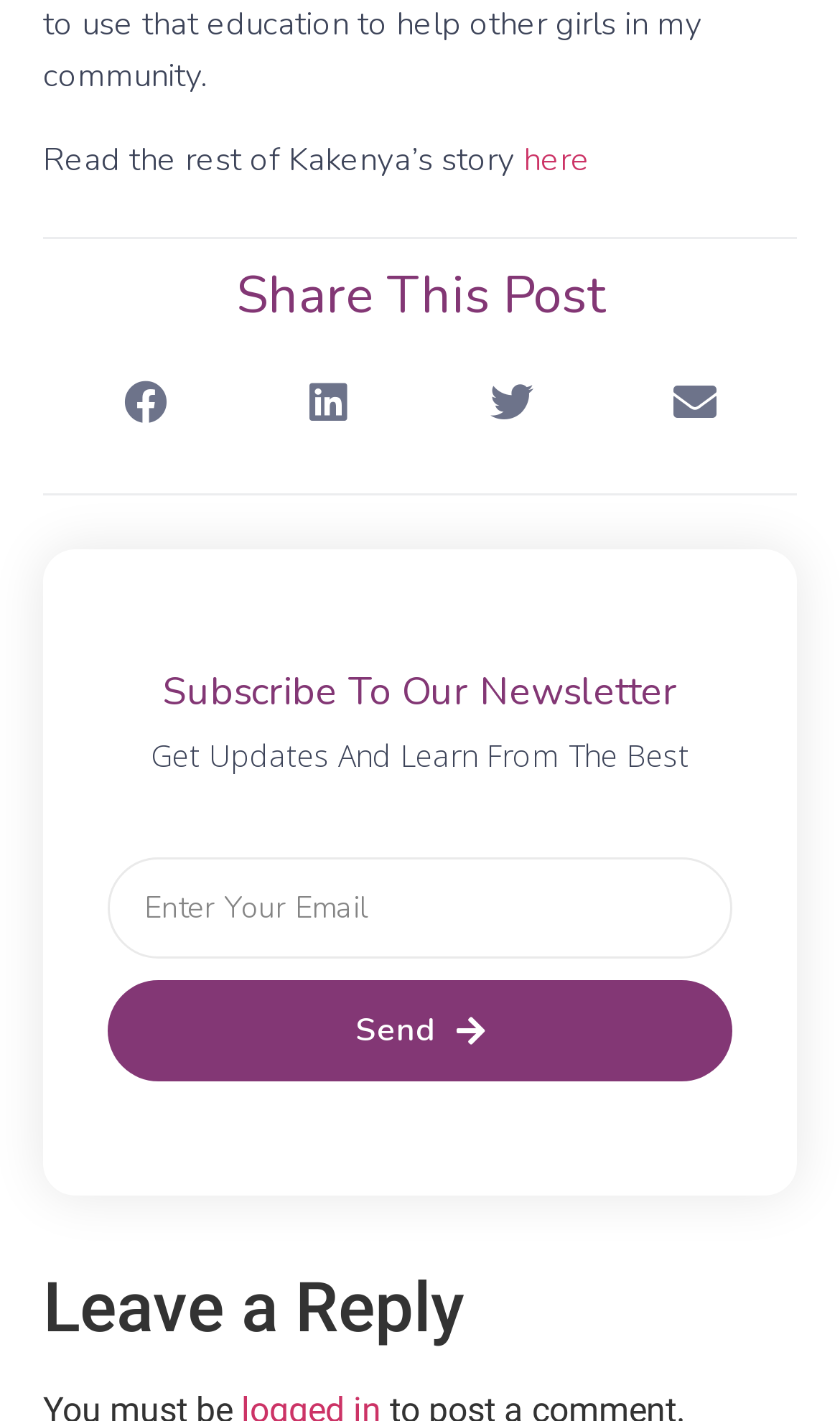Please find and report the bounding box coordinates of the element to click in order to perform the following action: "Leave a reply". The coordinates should be expressed as four float numbers between 0 and 1, in the format [left, top, right, bottom].

[0.051, 0.892, 0.949, 0.95]